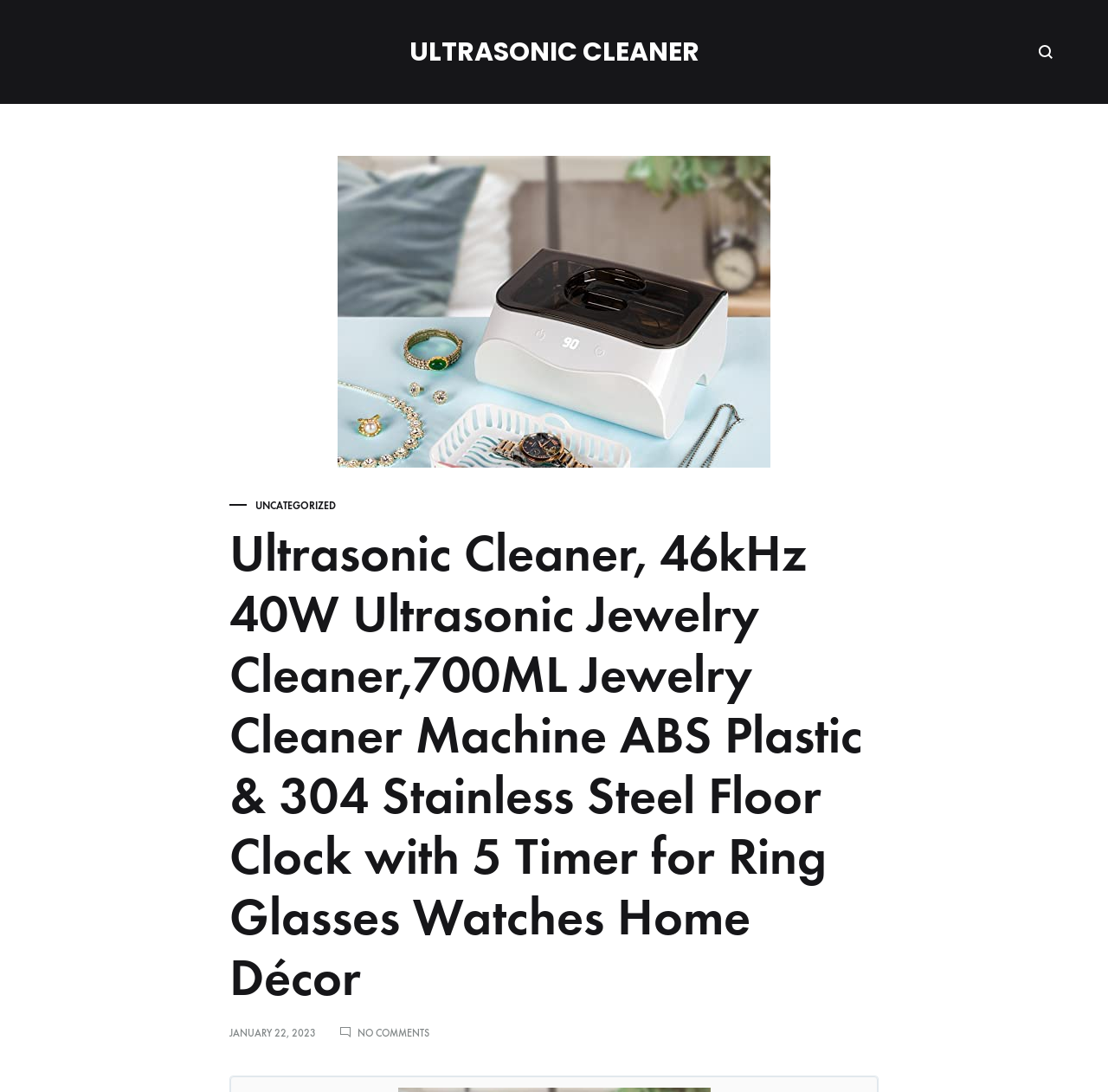Give a one-word or short phrase answer to this question: 
What is the date mentioned on the webpage?

JANUARY 22, 2023